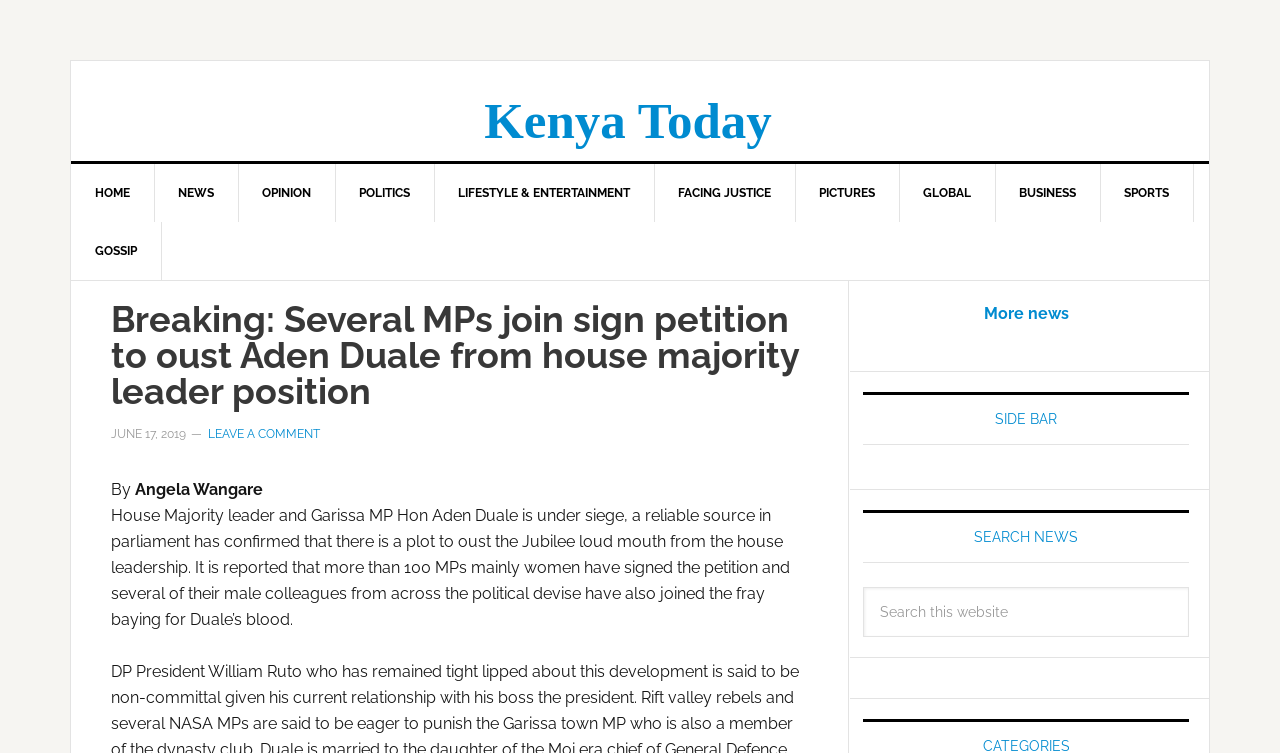Point out the bounding box coordinates of the section to click in order to follow this instruction: "Leave a comment".

[0.162, 0.567, 0.25, 0.586]